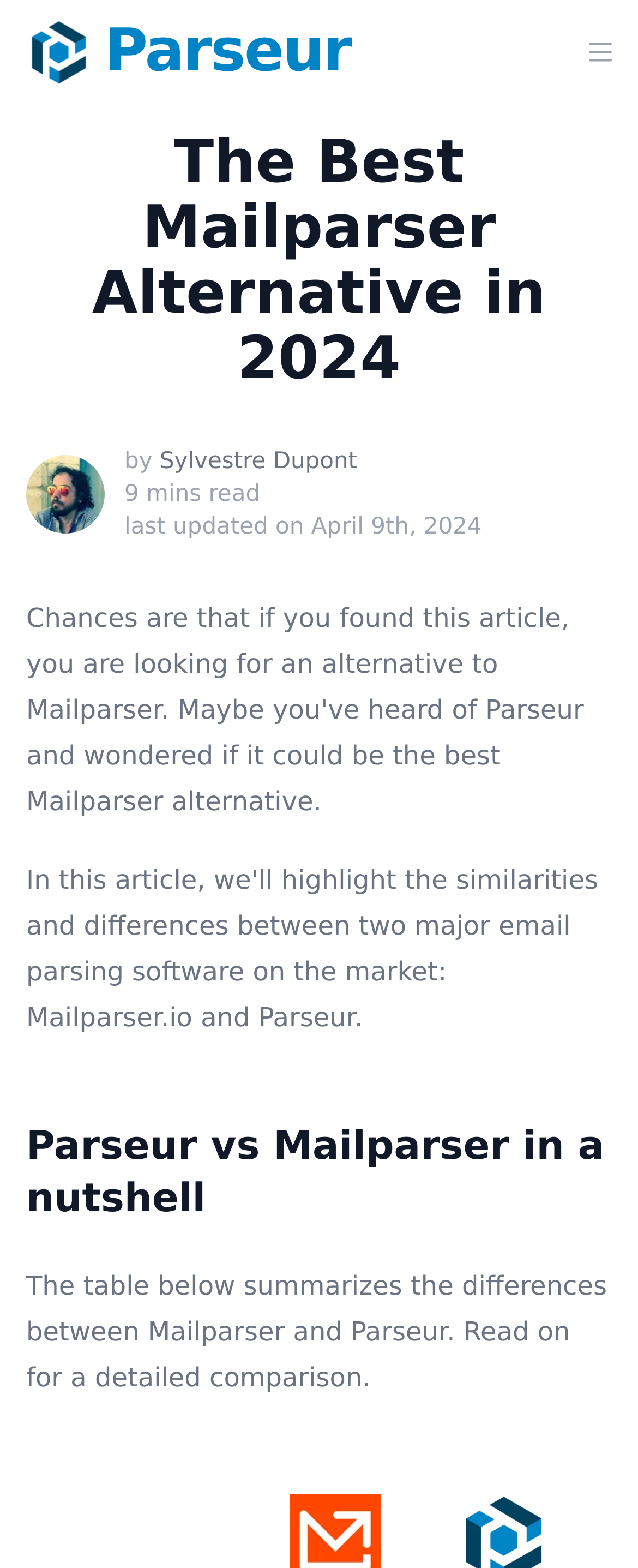What is the purpose of the table below?
Refer to the image and provide a detailed answer to the question.

The text above the table states 'The table below summarizes the differences between Mailparser and Parseur', indicating that the purpose of the table is to compare the two services.